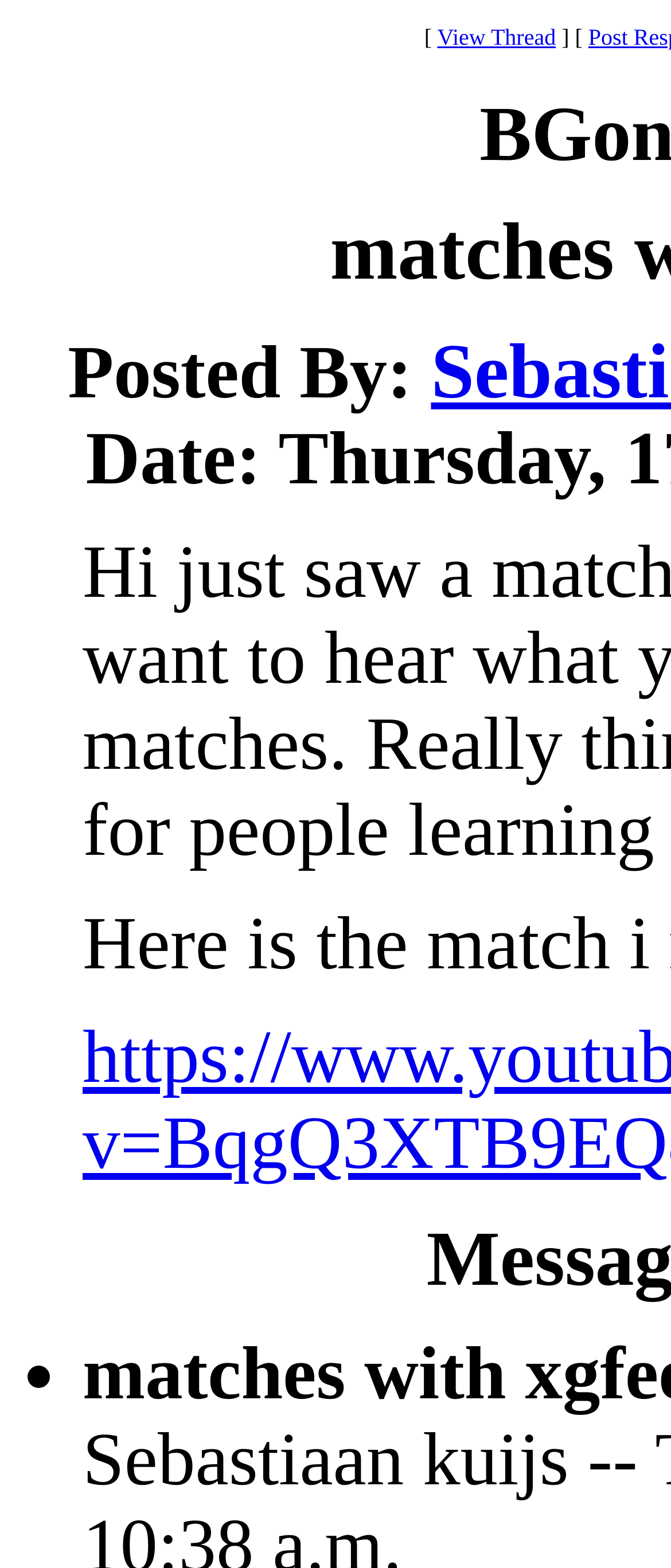Determine the bounding box coordinates for the UI element described. Format the coordinates as (top-left x, top-left y, bottom-right x, bottom-right y) and ensure all values are between 0 and 1. Element description: View Thread

[0.652, 0.015, 0.828, 0.032]